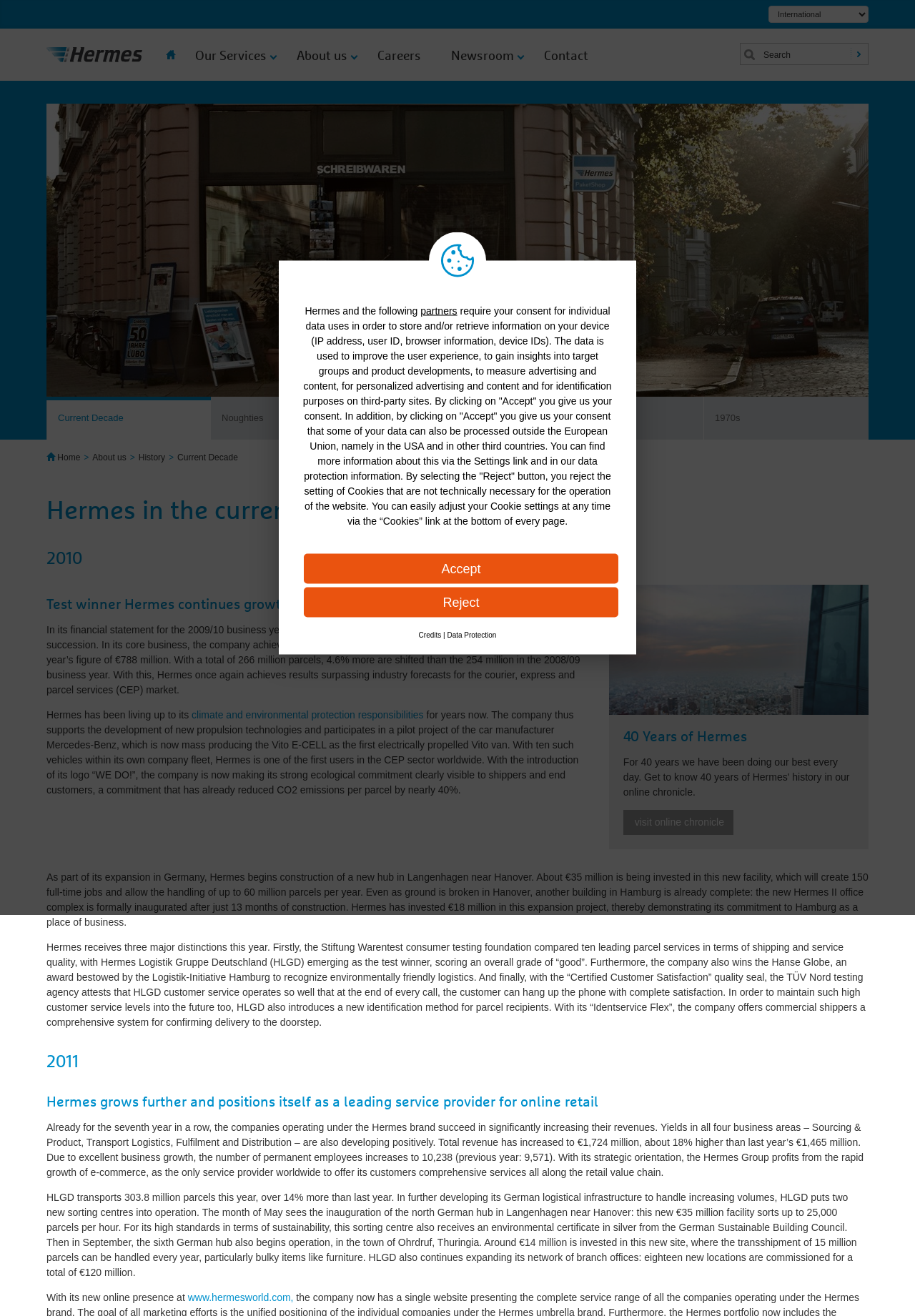Determine the bounding box coordinates for the clickable element required to fulfill the instruction: "Learn about Hermes". Provide the coordinates as four float numbers between 0 and 1, i.e., [left, top, right, bottom].

[0.051, 0.036, 0.155, 0.047]